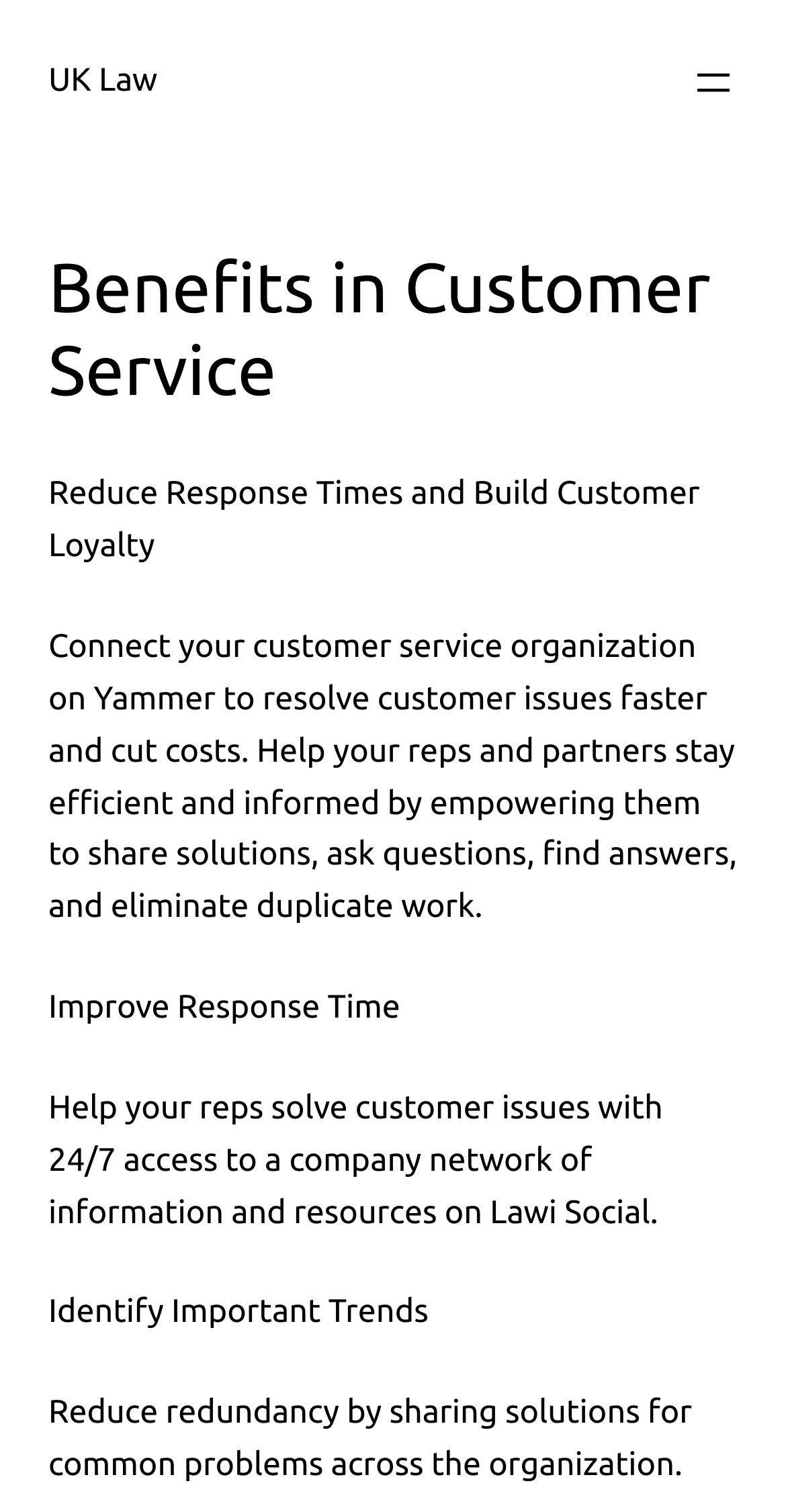Please examine the image and provide a detailed answer to the question: What is the benefit of 24/7 access to a company network of information and resources?

The webpage states that 24/7 access to a company network of information and resources on Lawi Social helps reps solve customer issues, implying that it provides them with the necessary information and resources to resolve customer problems.